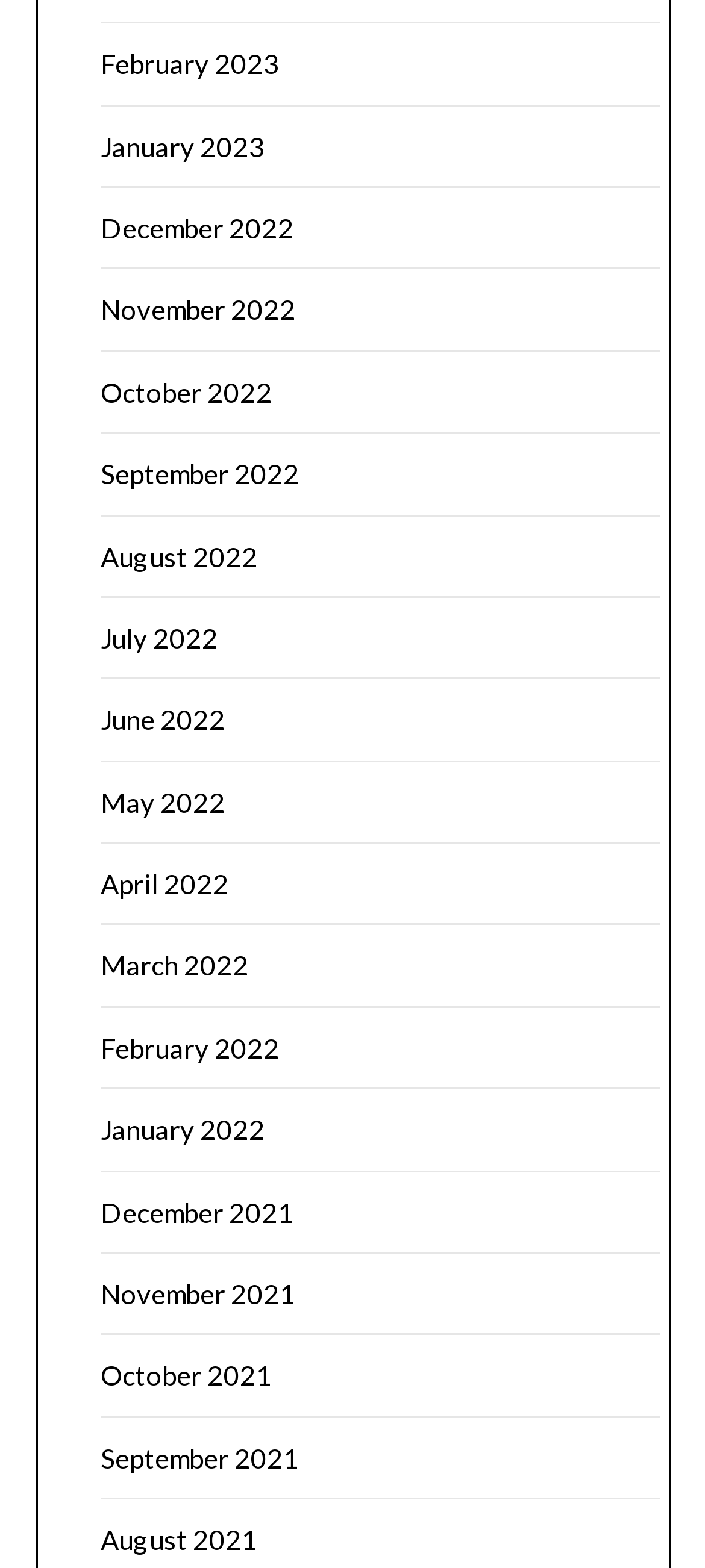Could you locate the bounding box coordinates for the section that should be clicked to accomplish this task: "go to January 2022".

[0.142, 0.71, 0.376, 0.731]